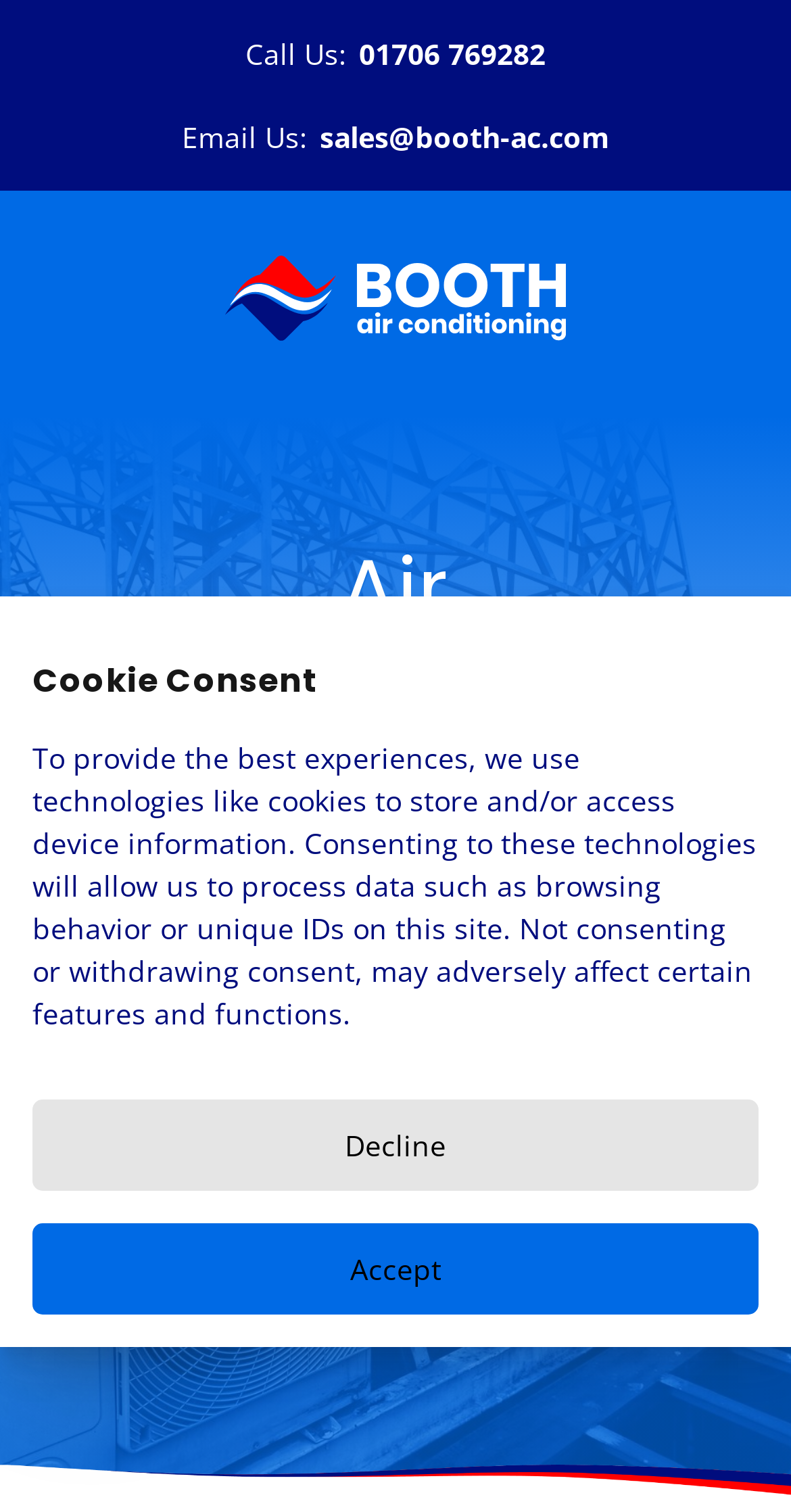Please predict the bounding box coordinates (top-left x, top-left y, bottom-right x, bottom-right y) for the UI element in the screenshot that fits the description: aria-label="back to homepage"

[0.284, 0.169, 0.716, 0.232]